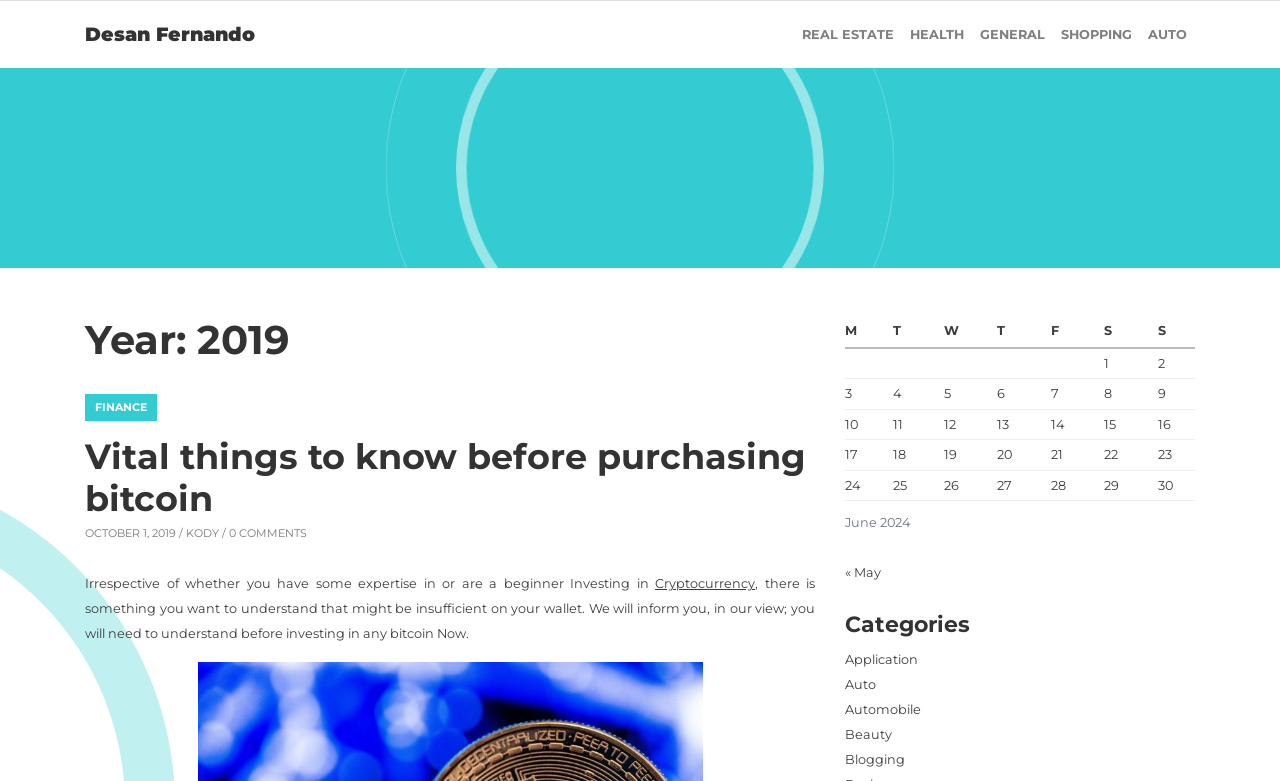Kindly determine the bounding box coordinates for the area that needs to be clicked to execute this instruction: "View 'Vital things to know before purchasing bitcoin'".

[0.066, 0.558, 0.637, 0.665]